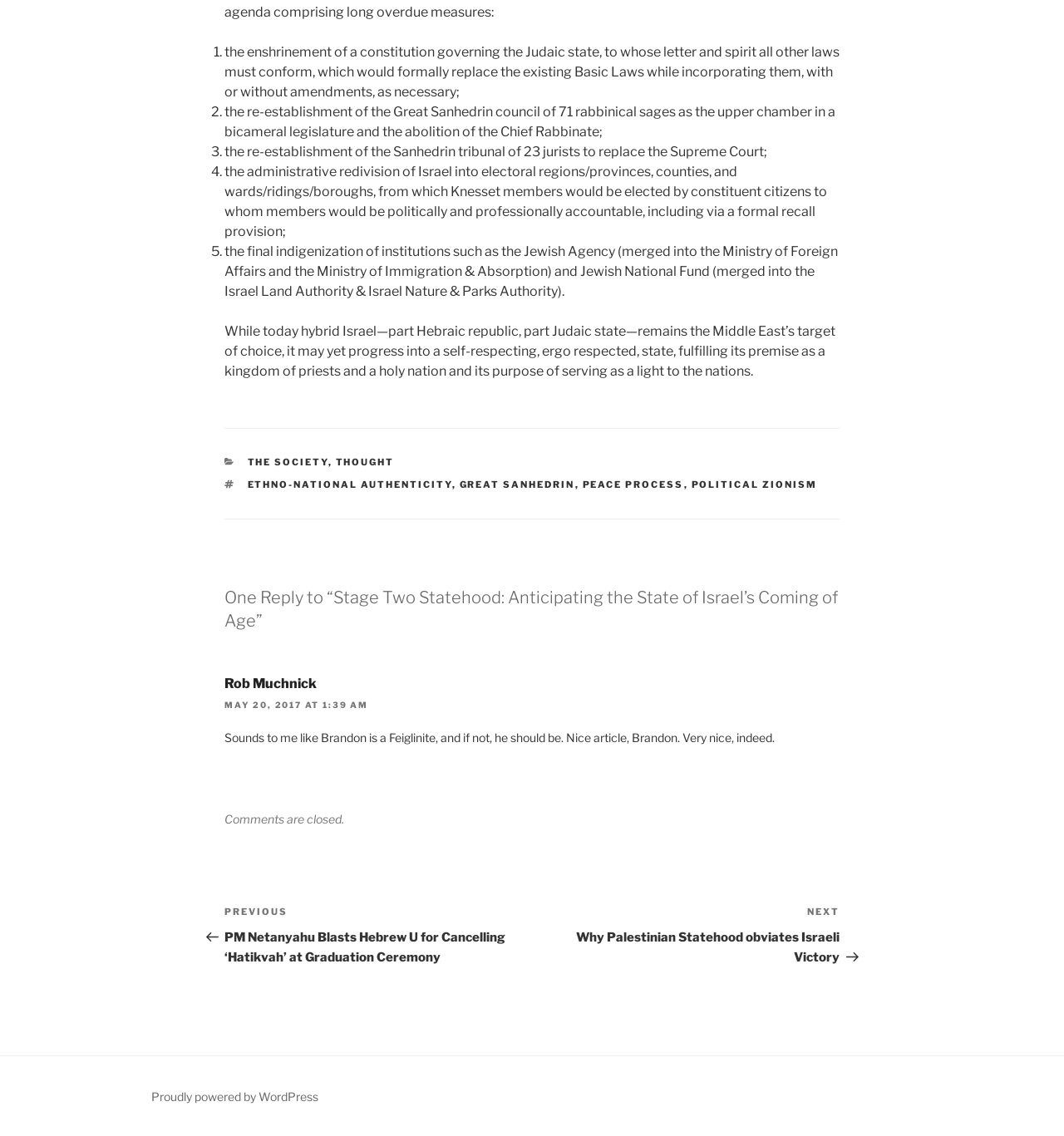Kindly determine the bounding box coordinates for the area that needs to be clicked to execute this instruction: "Click on the 'Rob Muchnick' link".

[0.211, 0.594, 0.298, 0.608]